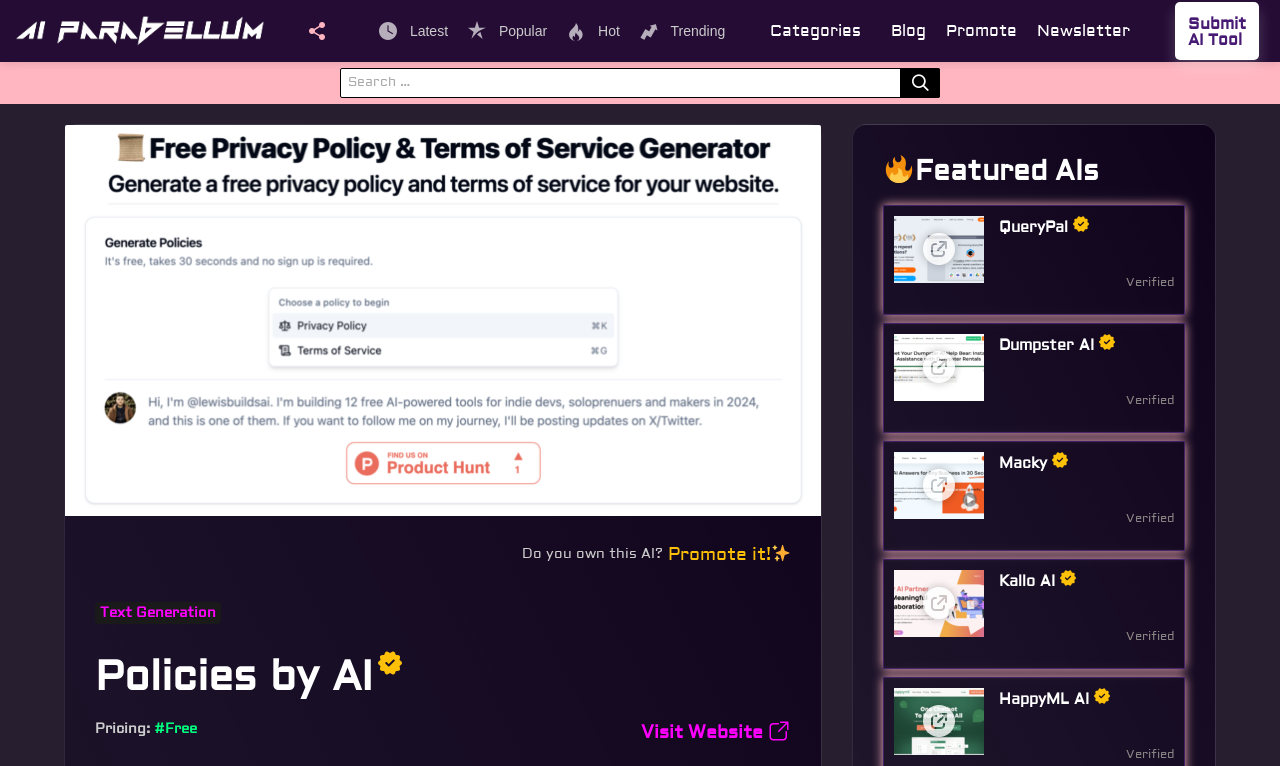What is the main title displayed on this webpage?

Policies by AI